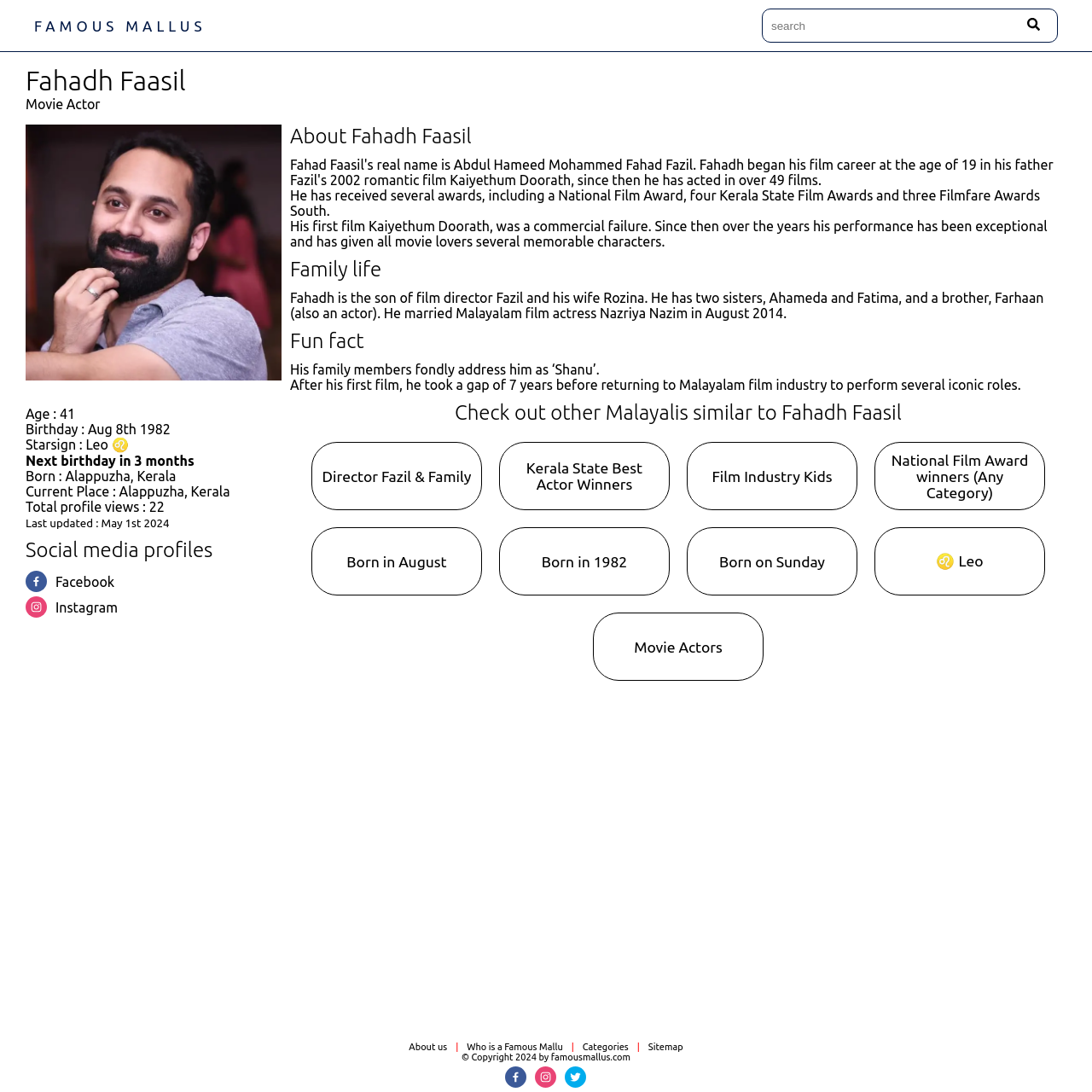What is the name of Fahadh Faasil's wife? Examine the screenshot and reply using just one word or a brief phrase.

Nazriya Nazim